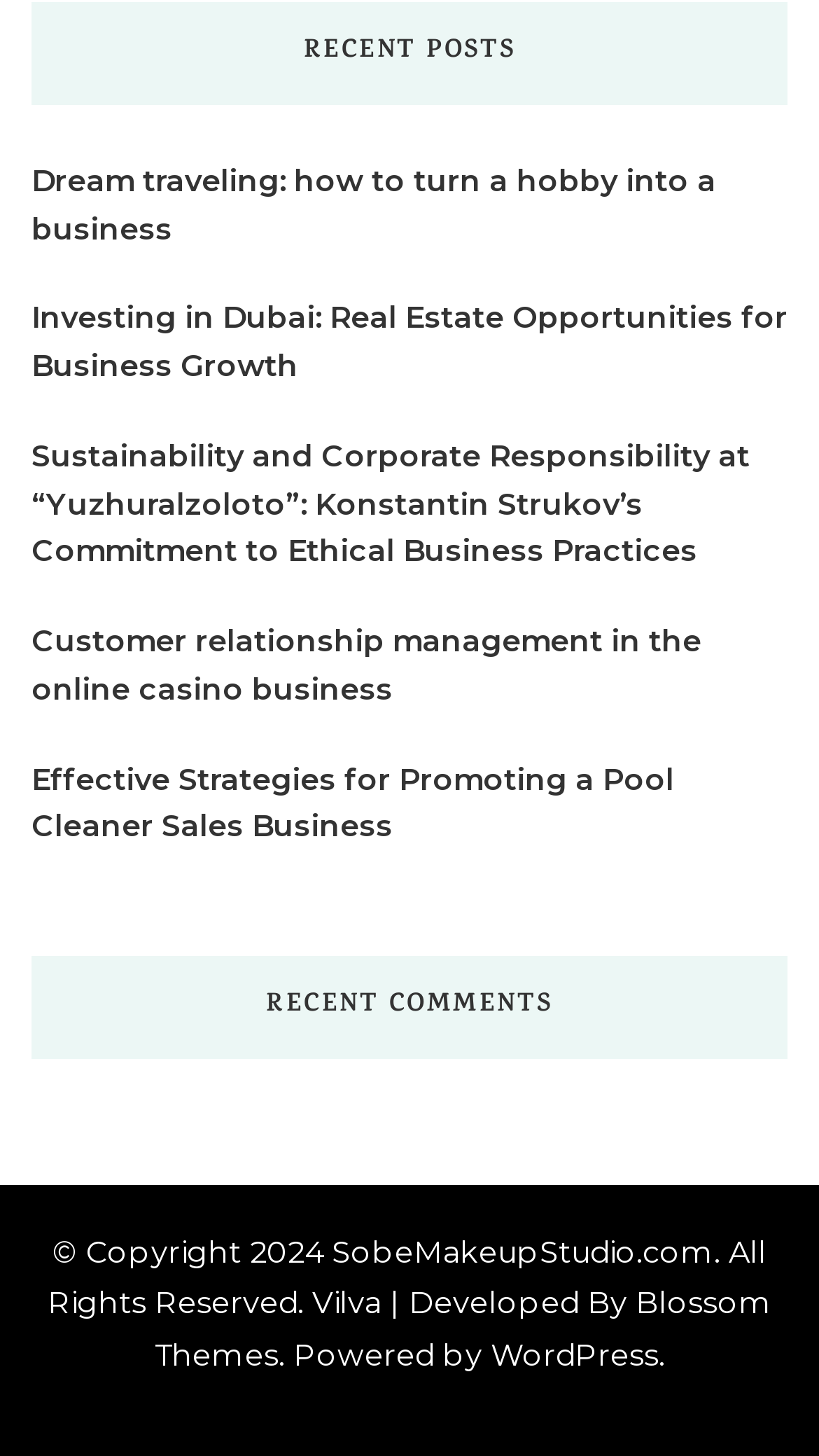Extract the bounding box coordinates for the HTML element that matches this description: "Blossom Themes". The coordinates should be four float numbers between 0 and 1, i.e., [left, top, right, bottom].

[0.188, 0.882, 0.942, 0.944]